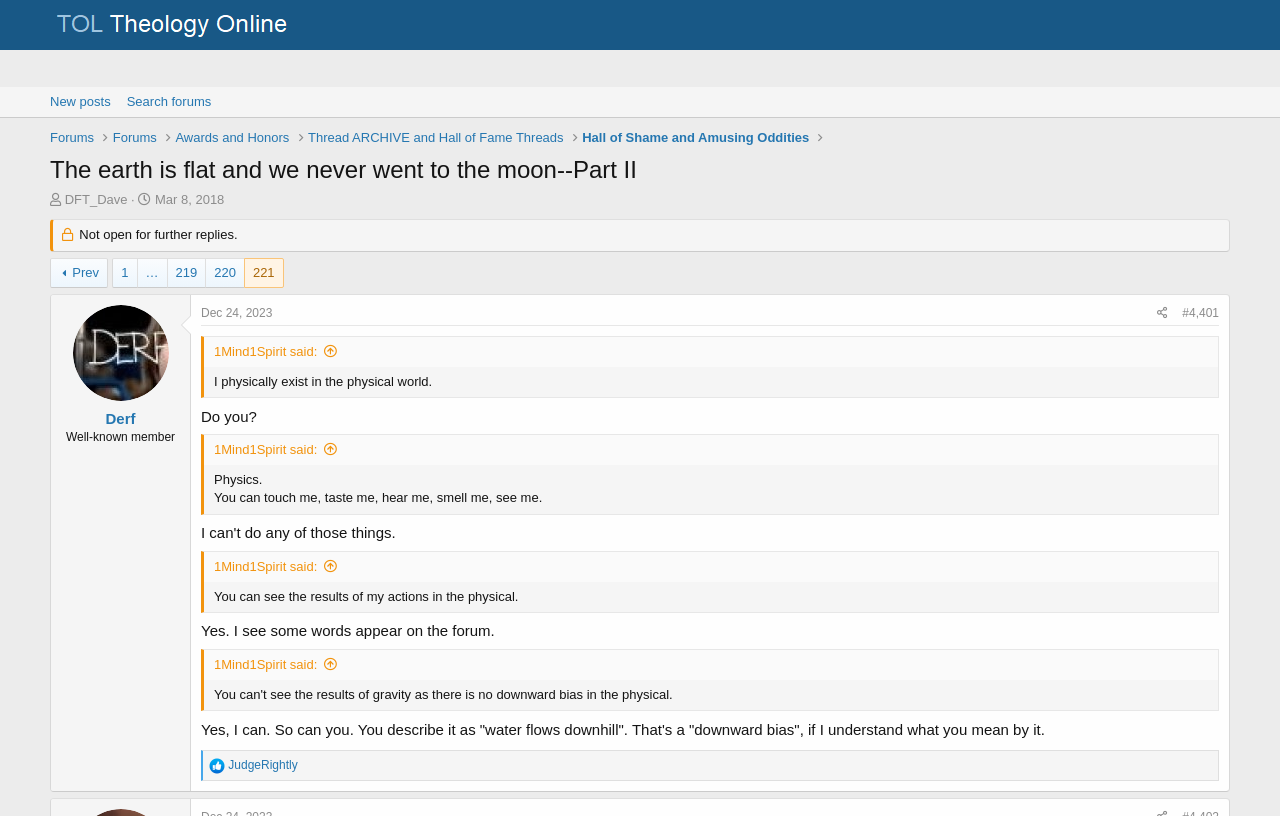What is the username of the user who posted the first article?
Provide a comprehensive and detailed answer to the question.

I looked at the first article element and found a link element with the text '1Mind1Spirit', which is likely the username of the user who posted the article.